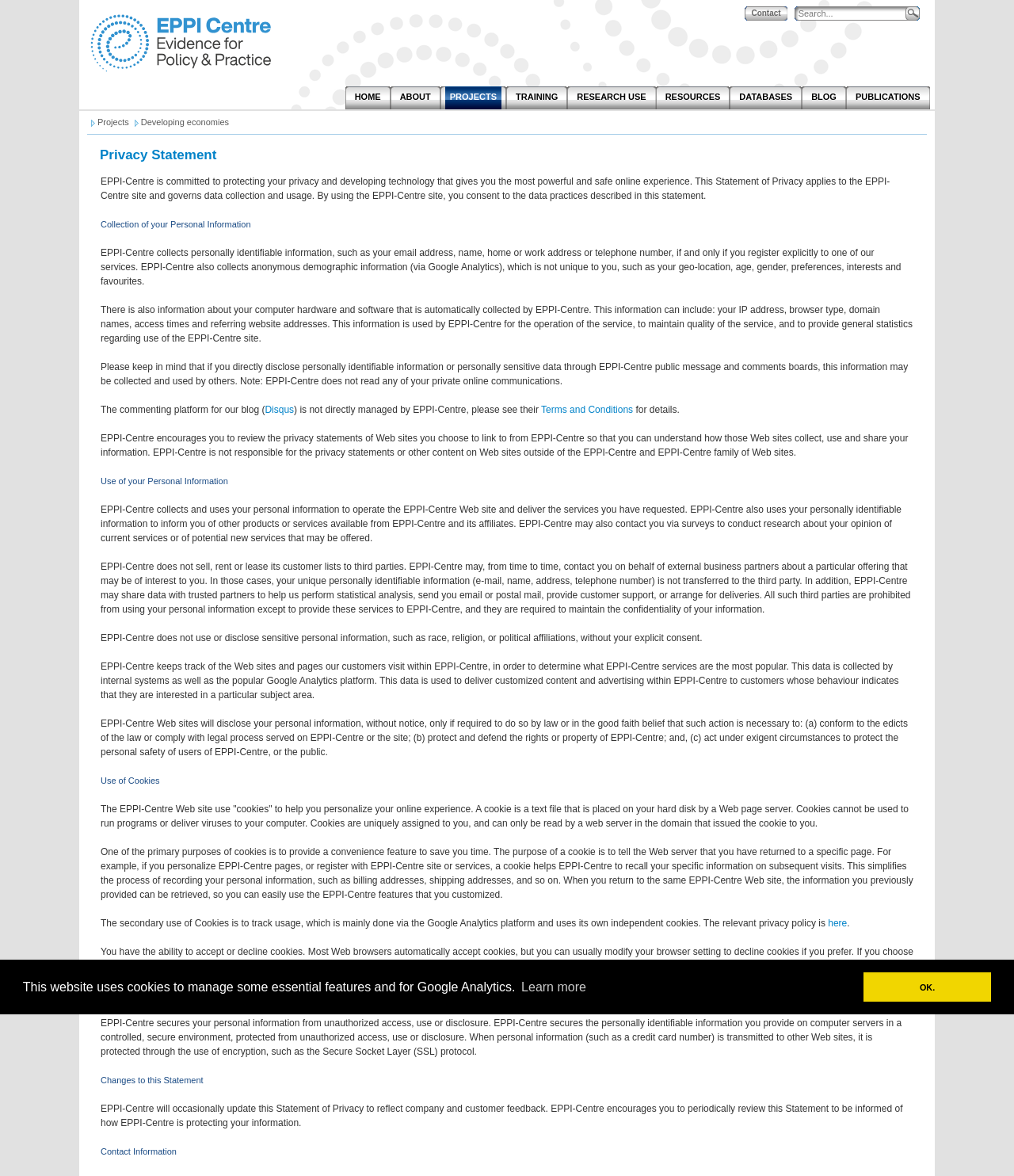What is the name of the website?
Answer the question in a detailed and comprehensive manner.

I inferred this answer by looking at the layout table cell containing the text 'Contact Clear search text Search' and noticing that the website's logo is likely to be located nearby. The image element with bounding box coordinates [0.081, 0.011, 0.277, 0.062] is likely the logo, and the text 'EPPI-Centre' is mentioned in the privacy statement section, suggesting that it is the name of the website.